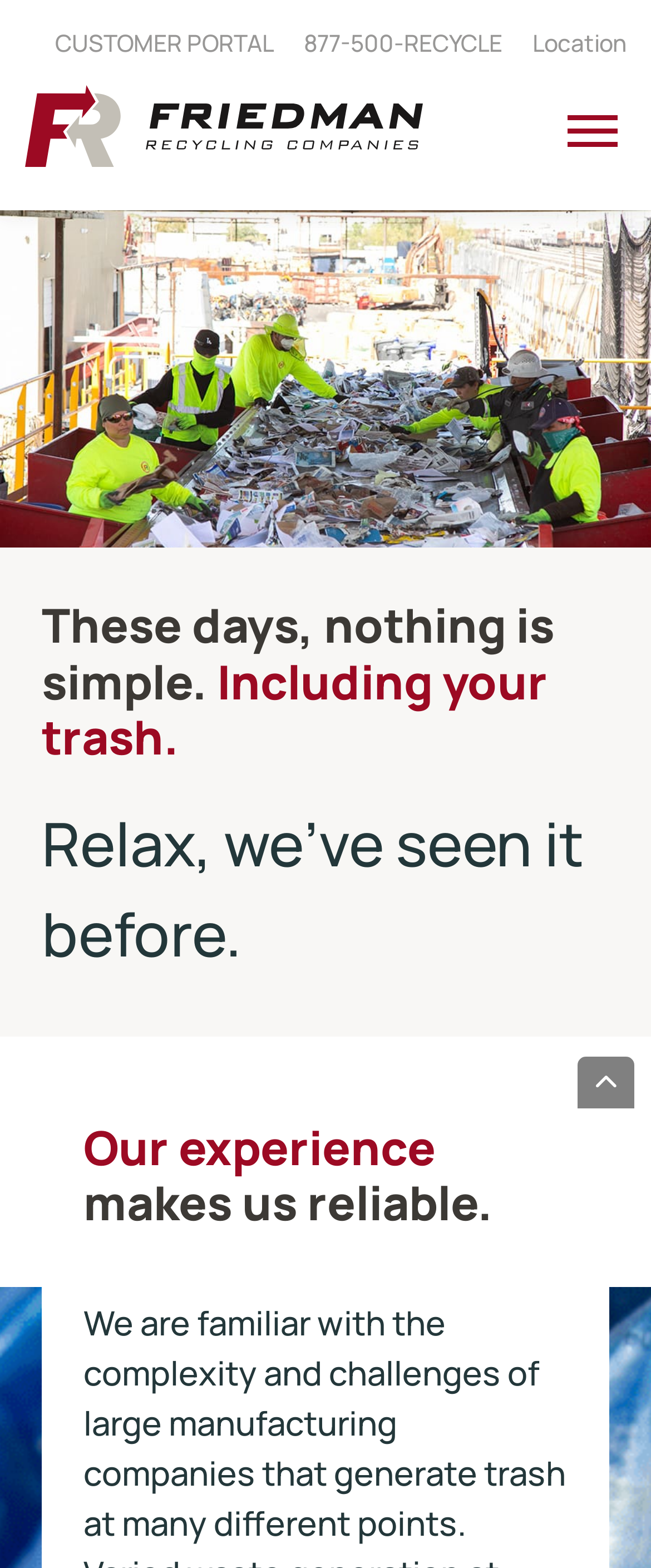Given the element description 877-500-RECYCLE, predict the bounding box coordinates for the UI element in the webpage screenshot. The format should be (top-left x, top-left y, bottom-right x, bottom-right y), and the values should be between 0 and 1.

[0.467, 0.017, 0.772, 0.037]